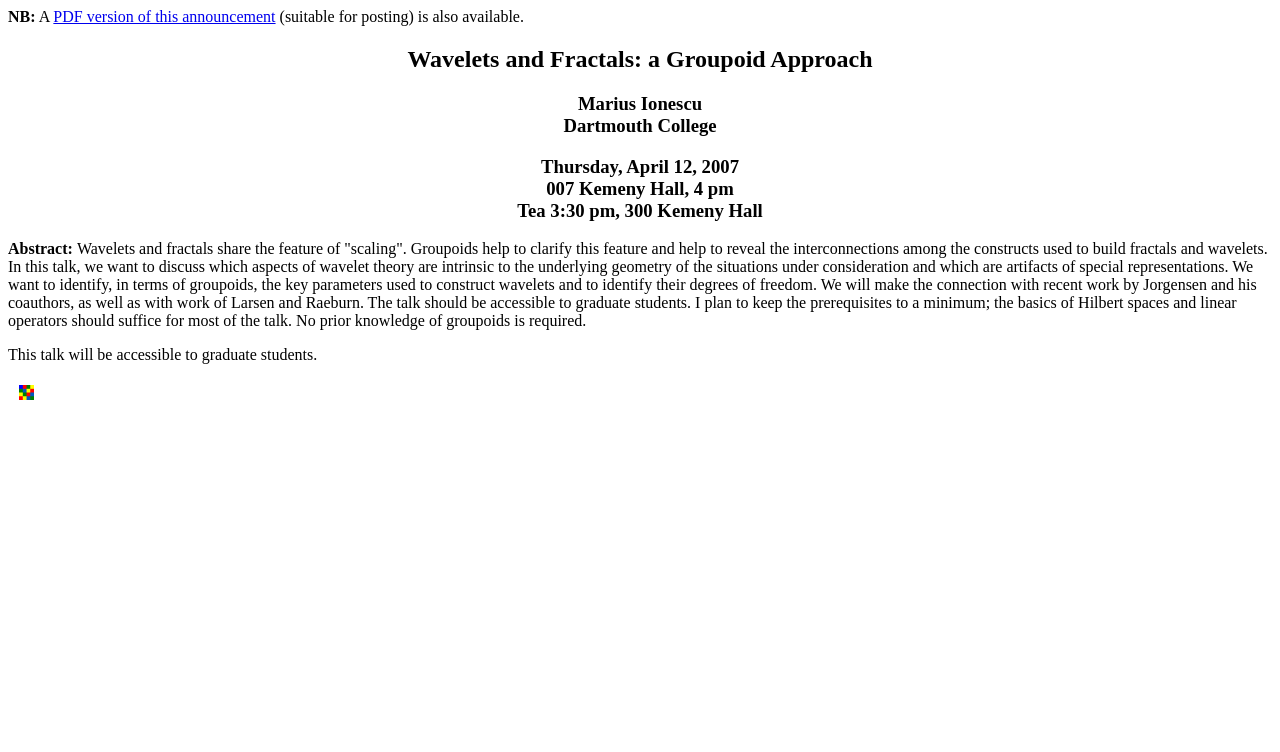Detail the various sections and features present on the webpage.

The webpage appears to be an announcement for a talk titled "Wavelets and Fractals: a Groupoid Approach" by Marius Ionescu from Dartmouth College. At the top left, there is a note "NB:" followed by "A" and a link to a "PDF version of this announcement" that is suitable for posting. 

Below this, there are three headings that span the entire width of the page. The first heading displays the title of the talk, the second heading shows the speaker's name and affiliation, and the third heading provides the date, time, and location of the talk.

Following the headings, there is an abstract section that starts with the label "Abstract:". The abstract text is a lengthy paragraph that discusses the topic of the talk, including wavelets, fractals, and groupoids. It also mentions the prerequisites for attending the talk.

Below the abstract, there is a note stating that the talk will be accessible to graduate students. 

At the bottom left, there is a small table with a single row and two columns. The first column is empty, and the second column contains a link to an "intranet" with a corresponding icon.